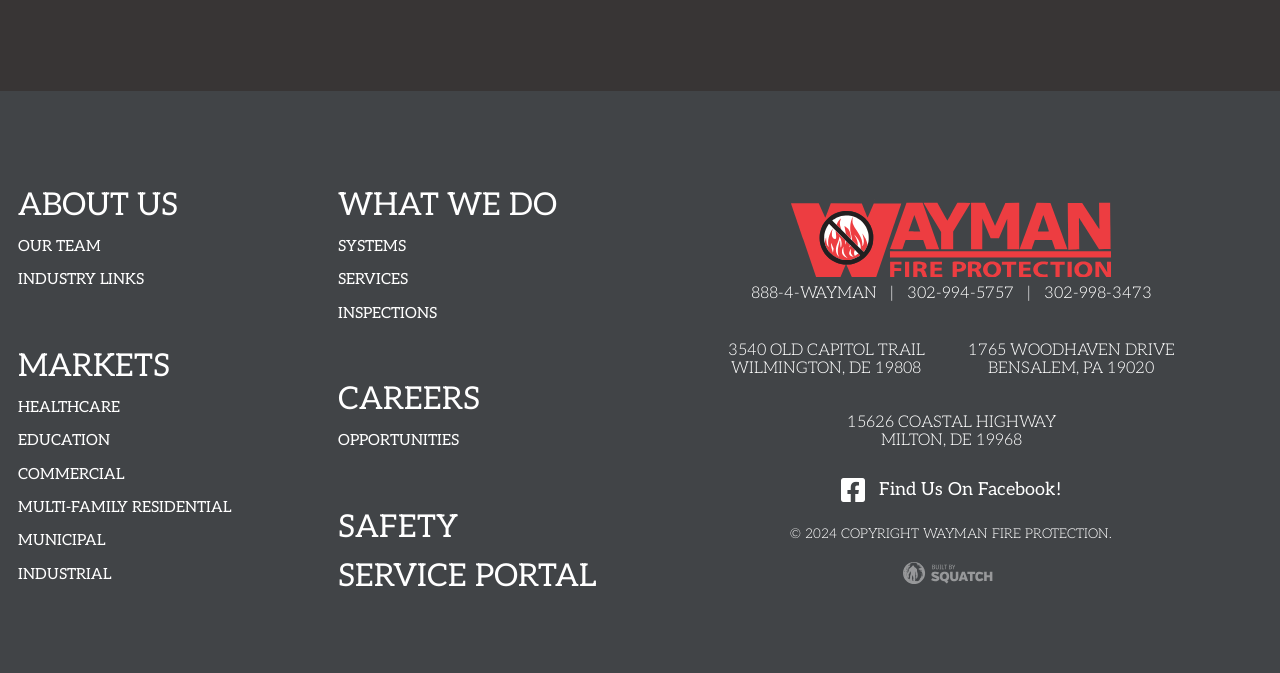Determine the bounding box coordinates of the UI element described by: "Additional troubleshooting information".

None